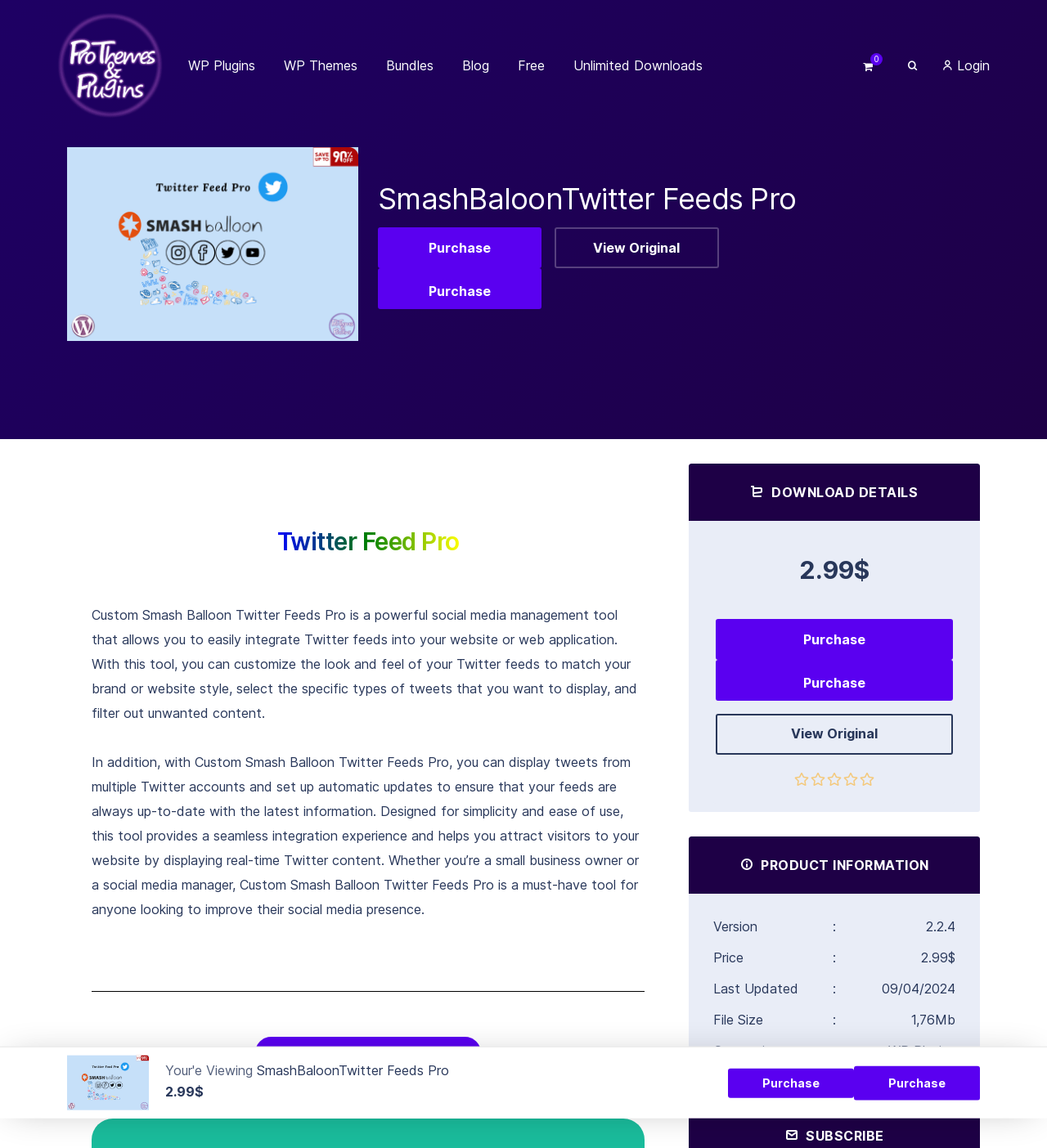Please identify the bounding box coordinates of the area that needs to be clicked to follow this instruction: "View the 'WP Plugins'".

[0.168, 0.021, 0.255, 0.092]